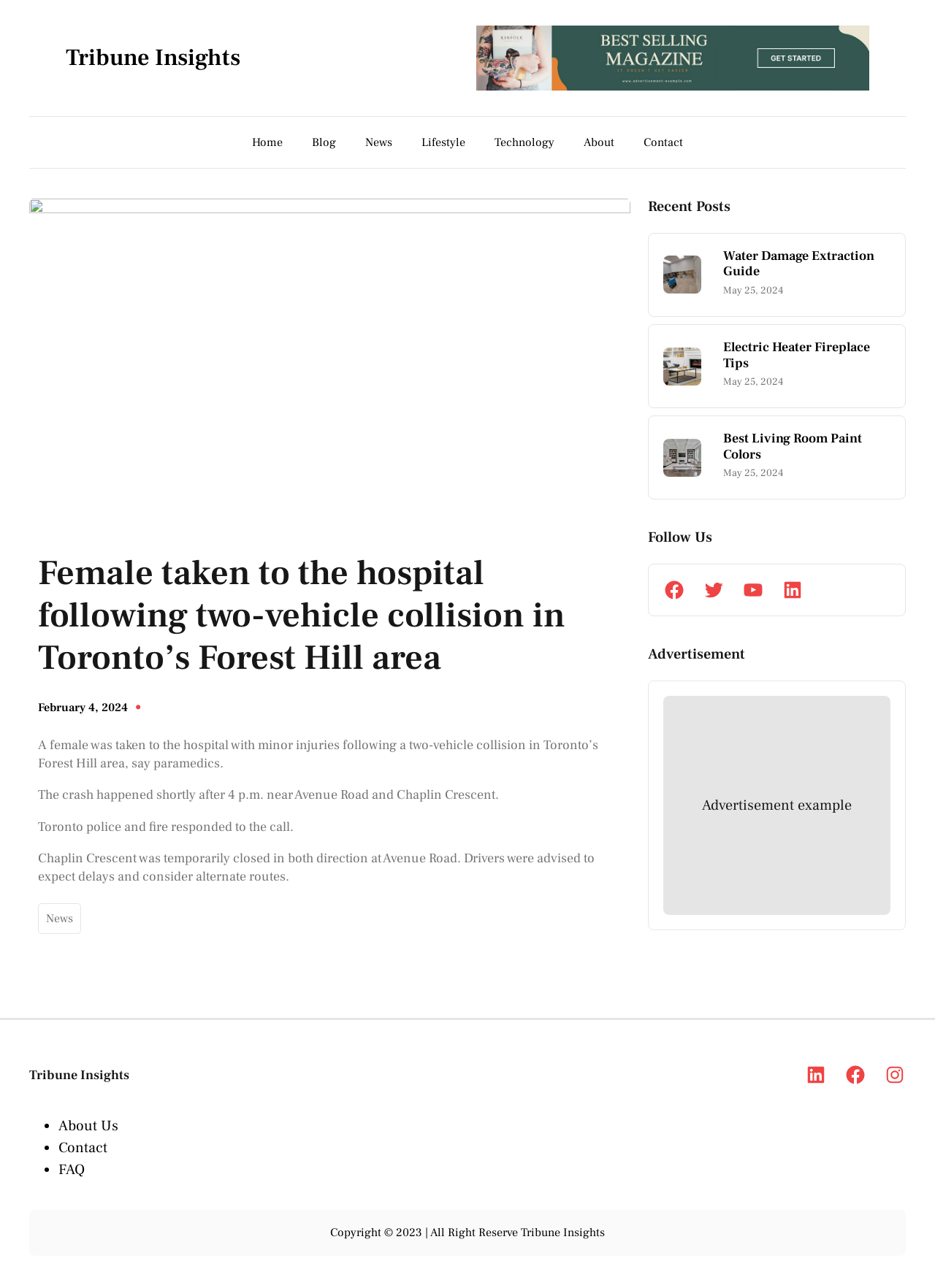Identify the bounding box coordinates of the region that needs to be clicked to carry out this instruction: "Read the 'Water Damage Extraction Guide' article". Provide these coordinates as four float numbers ranging from 0 to 1, i.e., [left, top, right, bottom].

[0.773, 0.193, 0.952, 0.217]